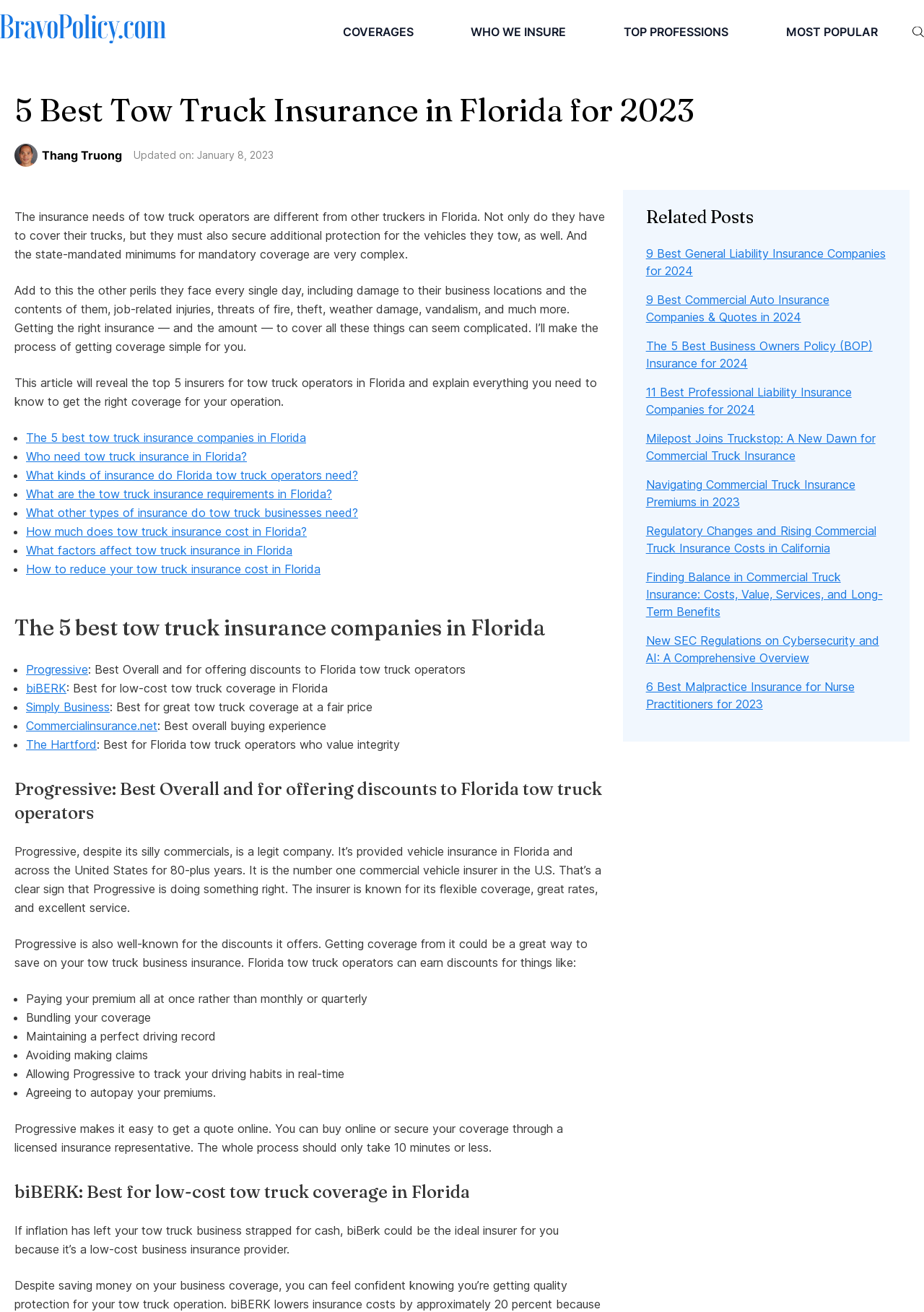Determine the bounding box for the UI element that matches this description: "Simply Business".

[0.028, 0.533, 0.119, 0.544]